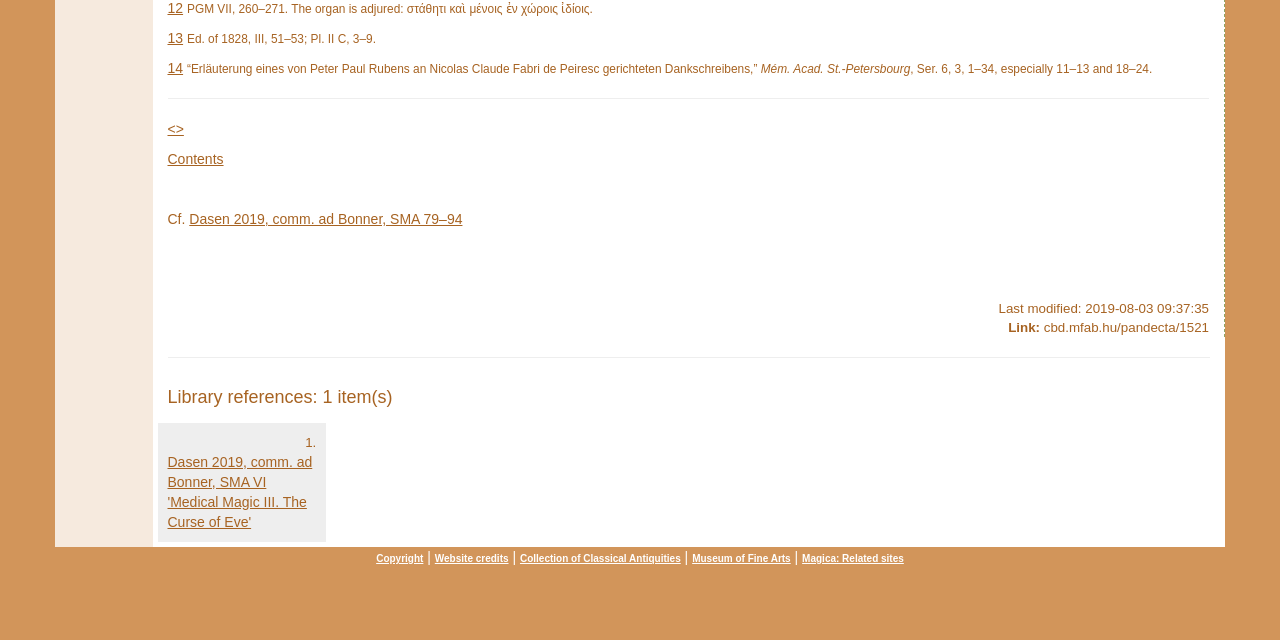Find the coordinates for the bounding box of the element with this description: "Copyright".

[0.294, 0.864, 0.331, 0.881]